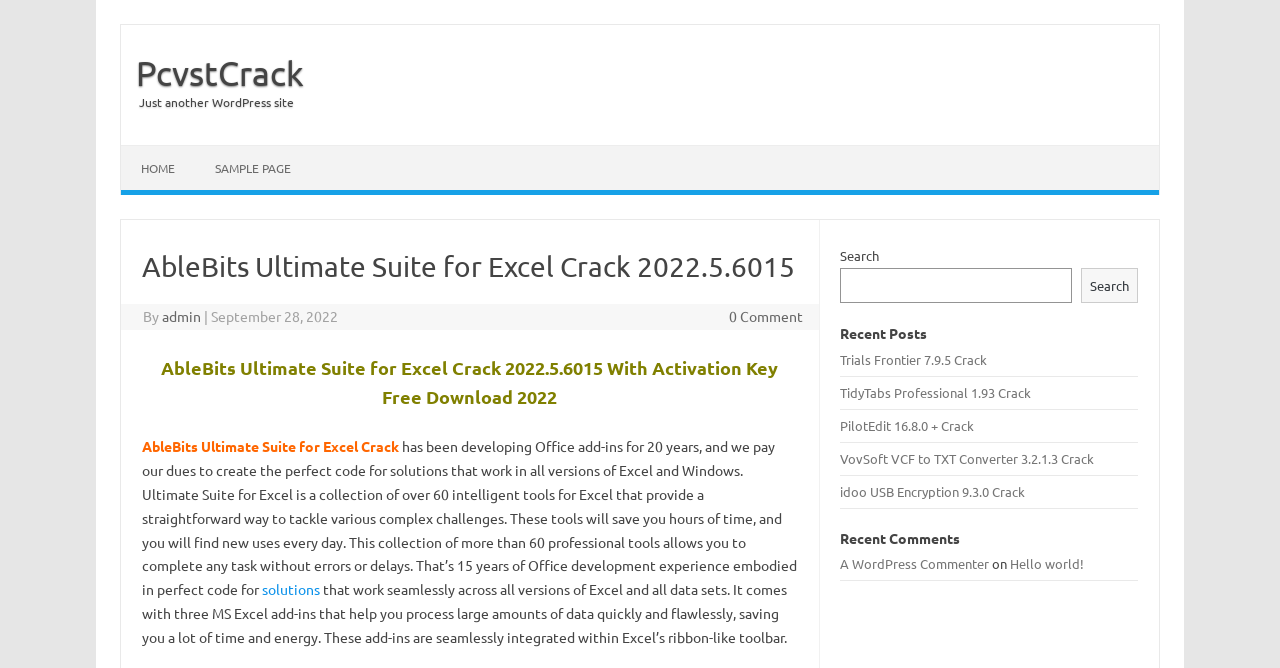Explain the webpage in detail, including its primary components.

This webpage appears to be a blog or article page about AbleBits Ultimate Suite for Excel Crack 2022.5.6015. At the top, there is a header section with a link to "PcvstCrack" and a static text "Just another WordPress site". Below this, there is a navigation menu with links to "HOME" and "SAMPLE PAGE".

The main content of the page is divided into two sections. On the left, there is a heading "AbleBits Ultimate Suite for Excel Crack 2022.5.6015" followed by a brief description of the software, including its features and benefits. There is also a mention of the developer's 20 years of experience in creating Office add-ins.

On the right, there is a sidebar with several sections. At the top, there is a search box with a button. Below this, there is a section titled "Recent Posts" with five links to other articles, including "Trials Frontier 7.9.5 Crack" and "VovSoft VCF to TXT Converter 3.2.1.3 Crack". Further down, there is a section titled "Recent Comments" with a single comment from "A WordPress Commenter" on an article titled "Hello world!".

At the bottom of the page, there is a footer section with no visible content. Overall, the page has a simple and clean layout, with a focus on presenting information about the software and providing links to related content.